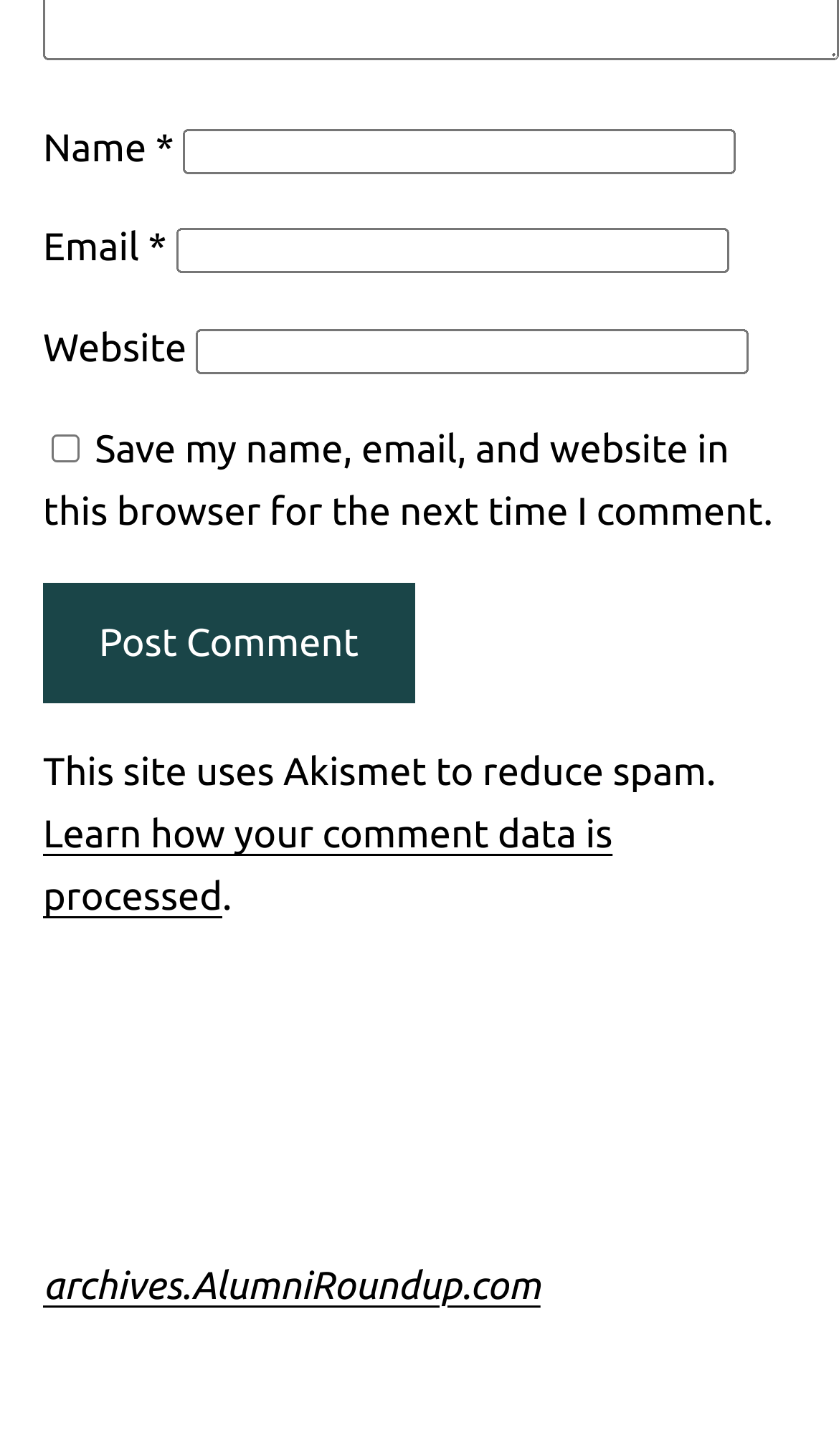Given the element description "parent_node: Name * name="author"", identify the bounding box of the corresponding UI element.

[0.218, 0.088, 0.877, 0.119]